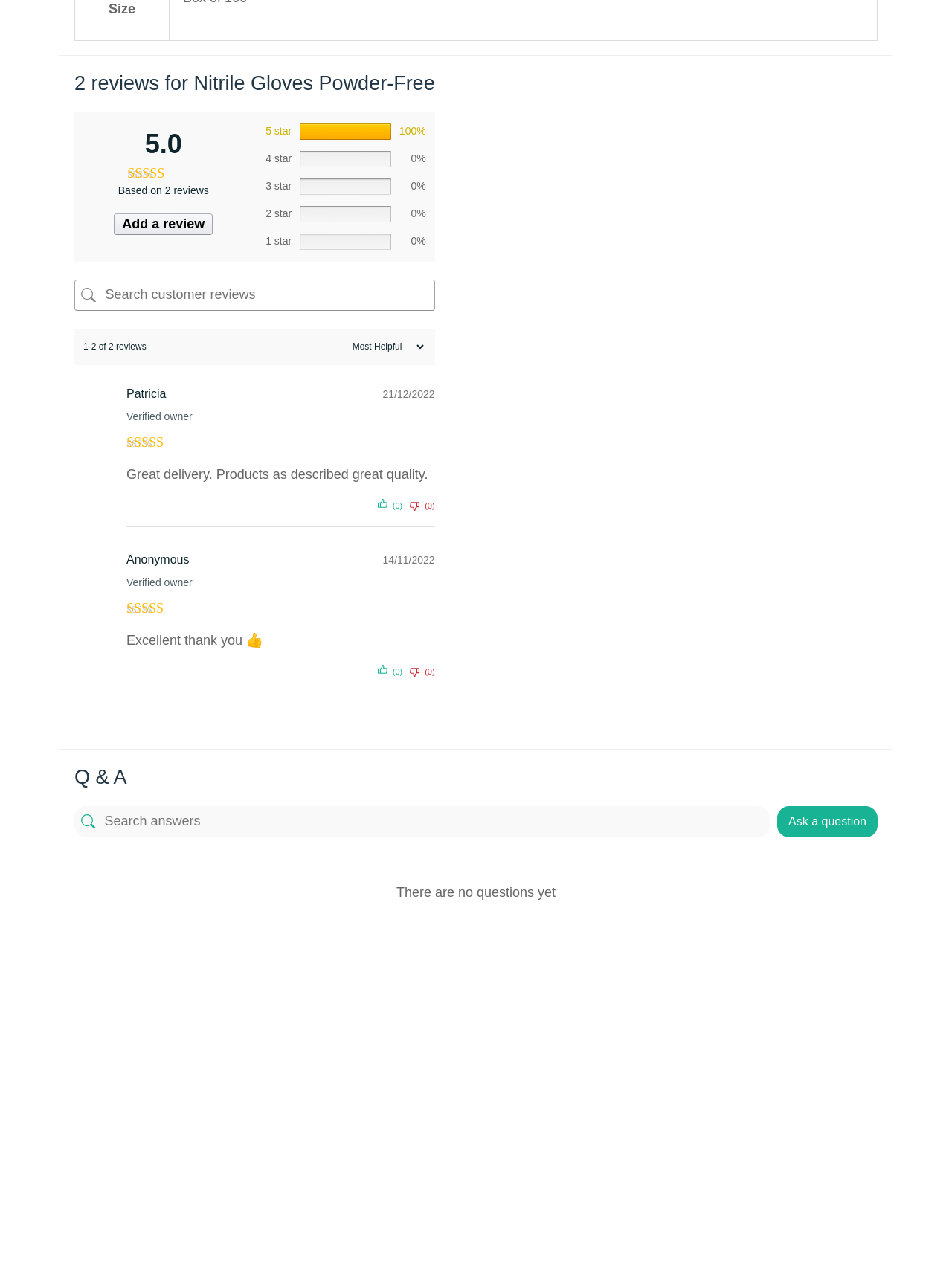What is the percentage of 5-star reviews for Nitrile Gloves Powder-Free?
Analyze the screenshot and provide a detailed answer to the question.

I found a LayoutTableCell element with the text '100%' which is located in the same row as the text '5 star', indicating that 100% of the reviews are 5-star reviews.